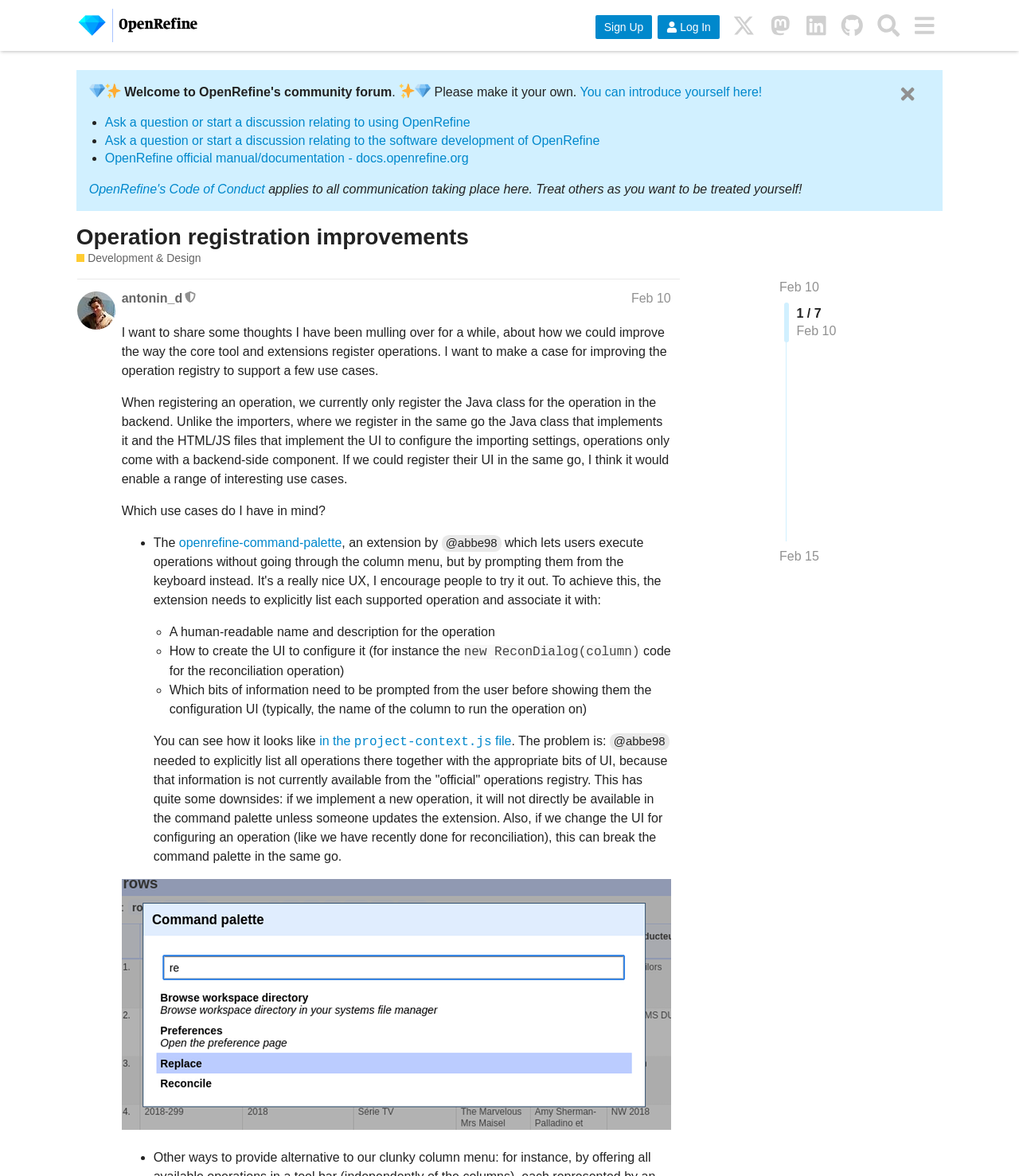Determine the bounding box coordinates for the area that should be clicked to carry out the following instruction: "Read the post by antonin_d".

[0.111, 0.246, 0.667, 0.264]